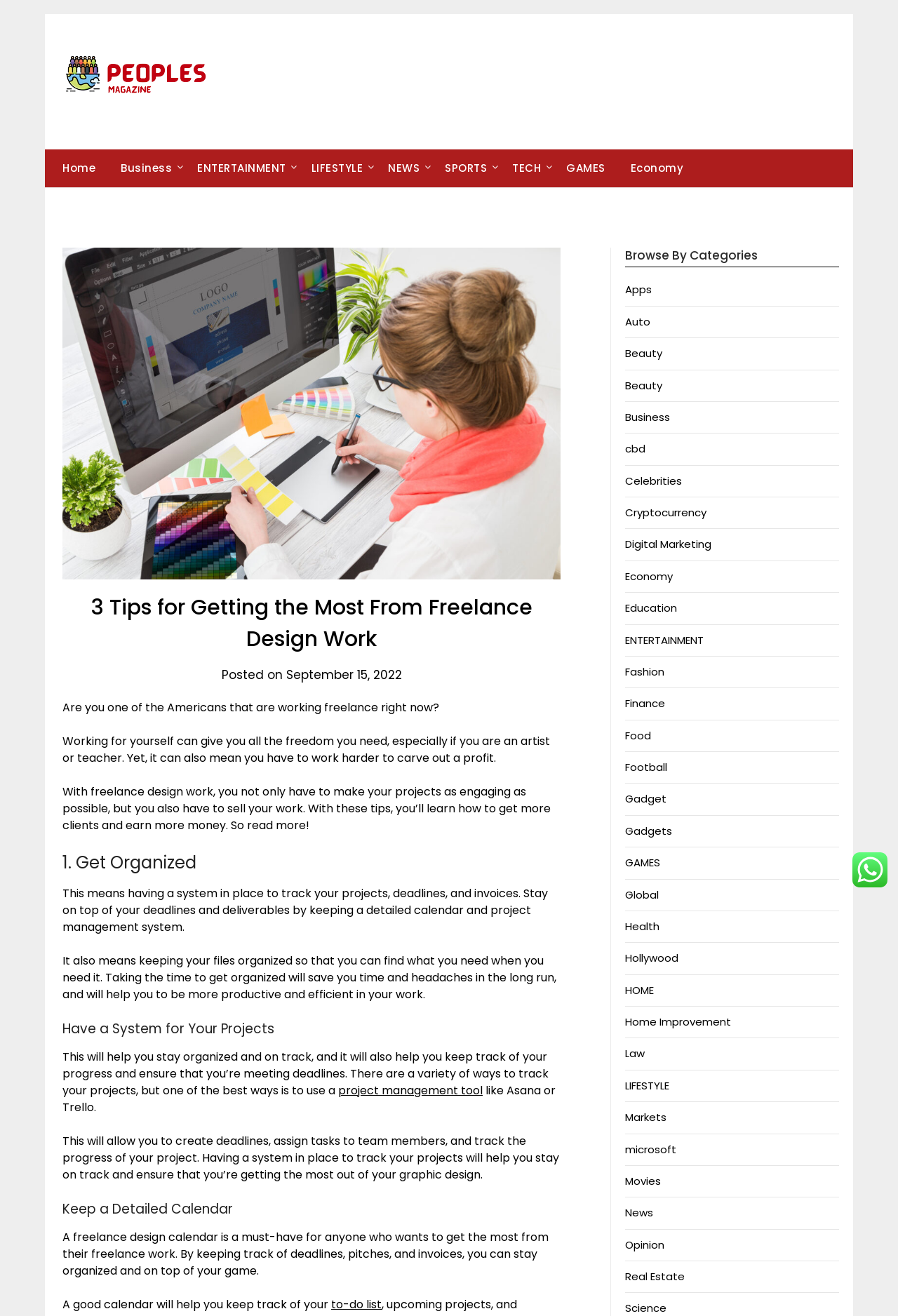Please identify the bounding box coordinates of the element I need to click to follow this instruction: "Browse by category 'ENTERTAINMENT'".

[0.207, 0.114, 0.331, 0.143]